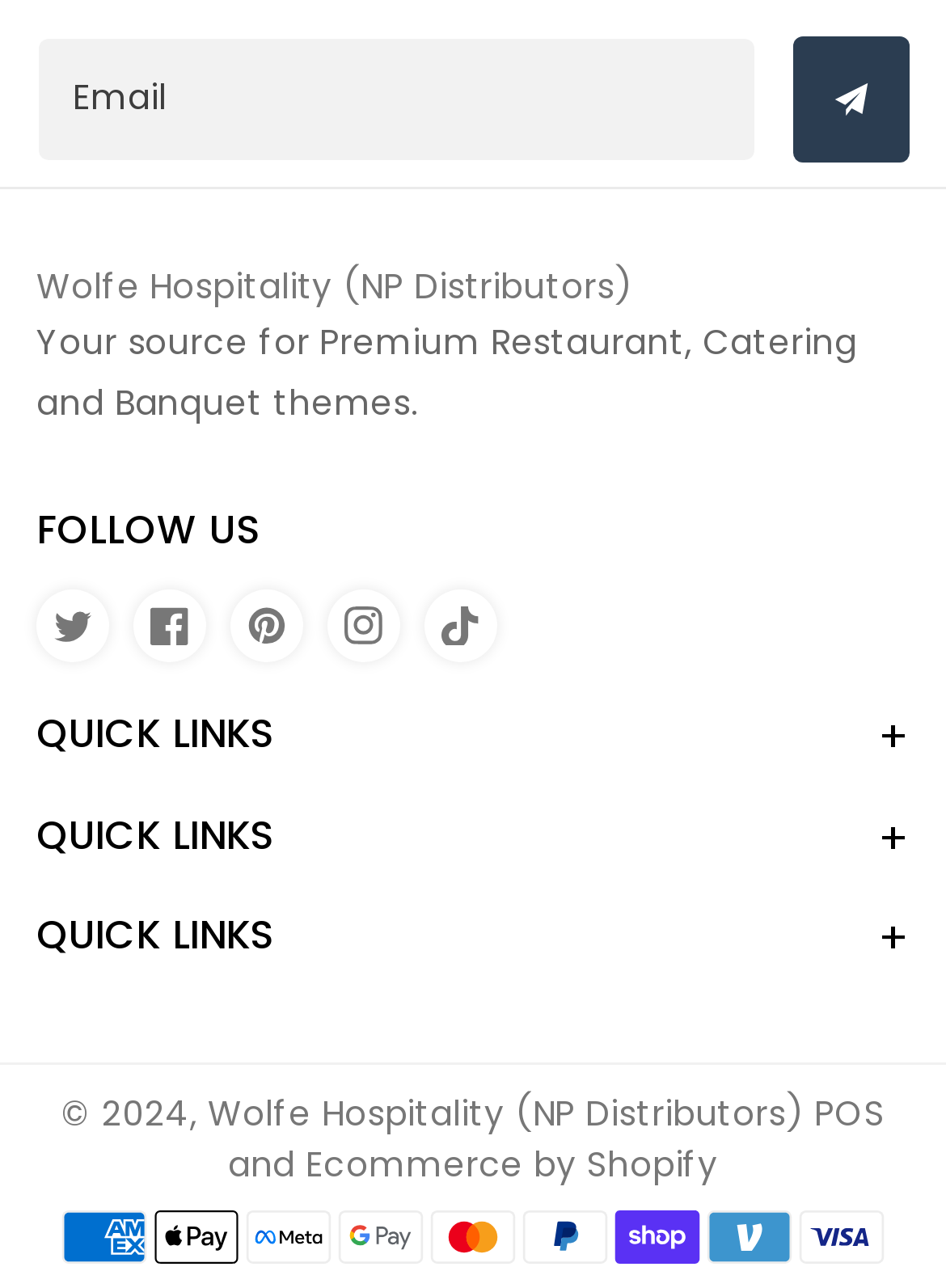Please specify the bounding box coordinates of the clickable region to carry out the following instruction: "Enter email address". The coordinates should be four float numbers between 0 and 1, in the format [left, top, right, bottom].

[0.041, 0.03, 0.797, 0.124]